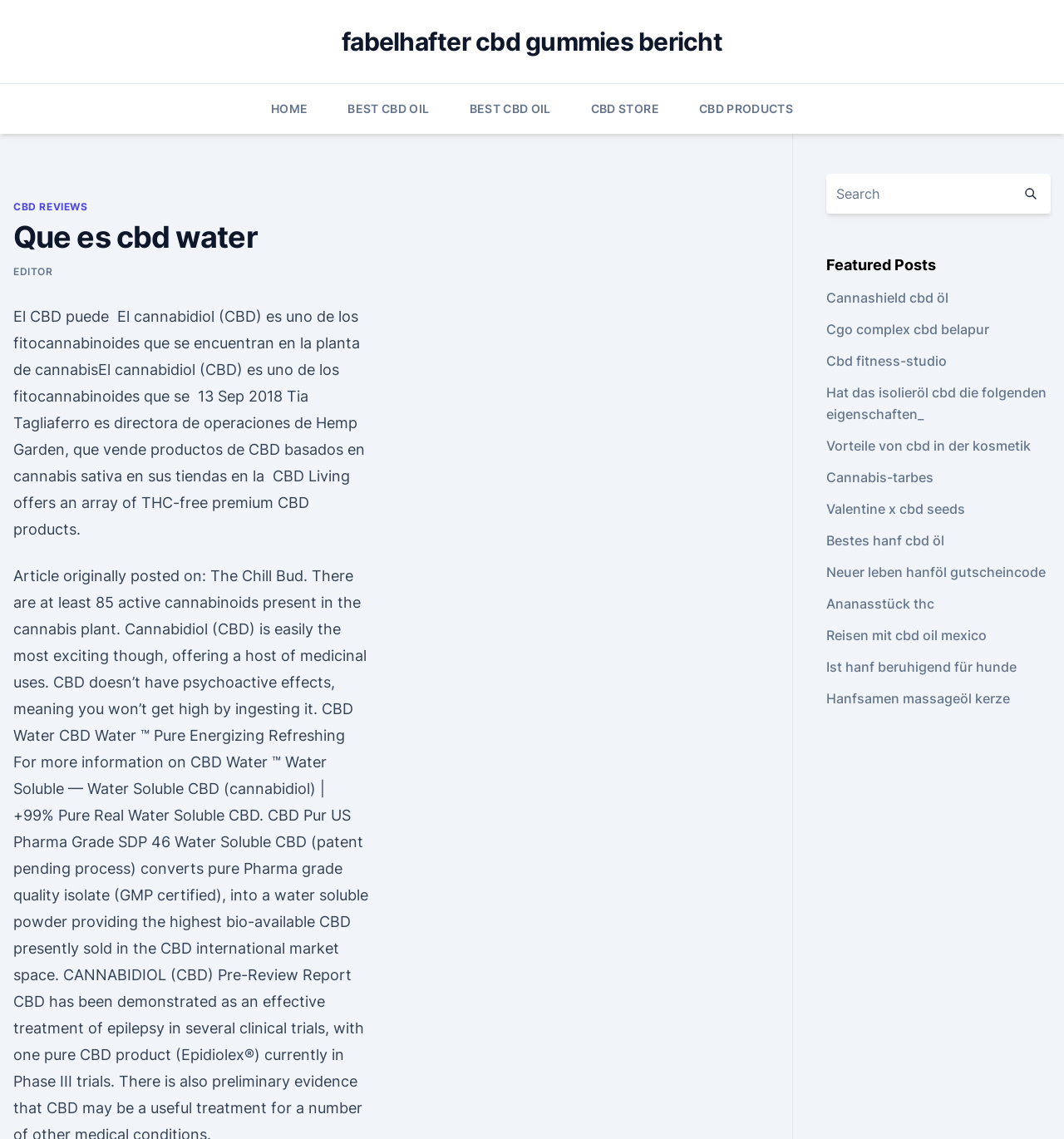Generate a thorough explanation of the webpage's elements.

The webpage is about CBD water, with a focus on its benefits and related products. At the top, there are several links to navigate to different sections of the website, including "HOME", "BEST CBD OIL", "CBD STORE", and "CBD PRODUCTS". 

Below these links, there is a header section with a title "Que es cbd water" and a link to the "EDITOR" section. 

The main content of the webpage is a long paragraph of text that explains what CBD is, its benefits, and how it is used in various products. This text is accompanied by several links to related articles or products, including "CBD REVIEWS" and "CBD Living offers an array of THC-free premium CBD products".

On the right side of the webpage, there is a complementary section with a search bar and a button. Below the search bar, there are several links to featured posts, including "Cannashield cbd öl", "Cgo complex cbd belapur", and "Hat das isolieröl cbd die folgenden eigenschaften_". These links are arranged vertically, with the most prominent one at the top. 

There is also an image on the right side, which appears to be a small icon or button.